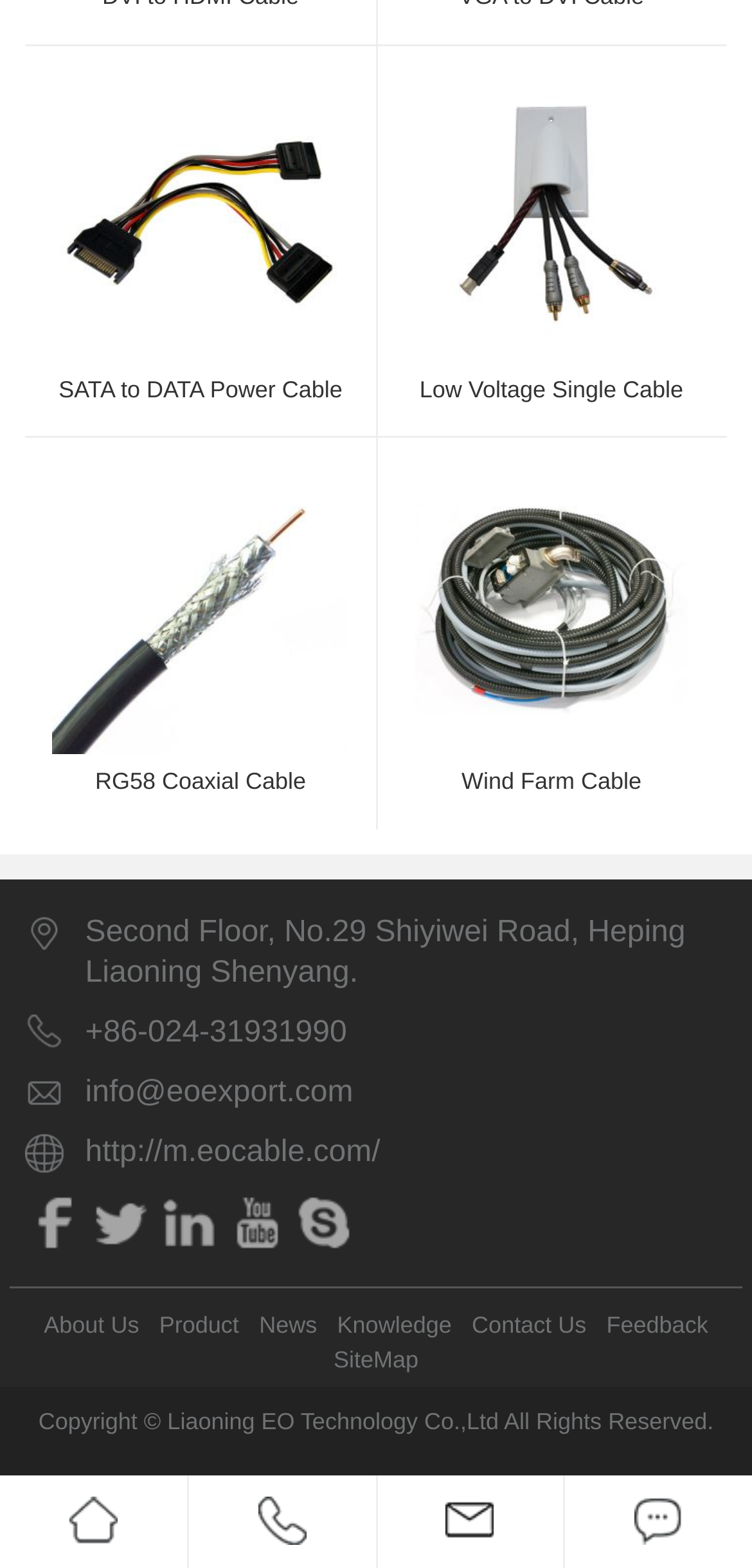Please locate the bounding box coordinates of the element that needs to be clicked to achieve the following instruction: "View SATA to DATA Power Cable product". The coordinates should be four float numbers between 0 and 1, i.e., [left, top, right, bottom].

[0.033, 0.042, 0.5, 0.259]